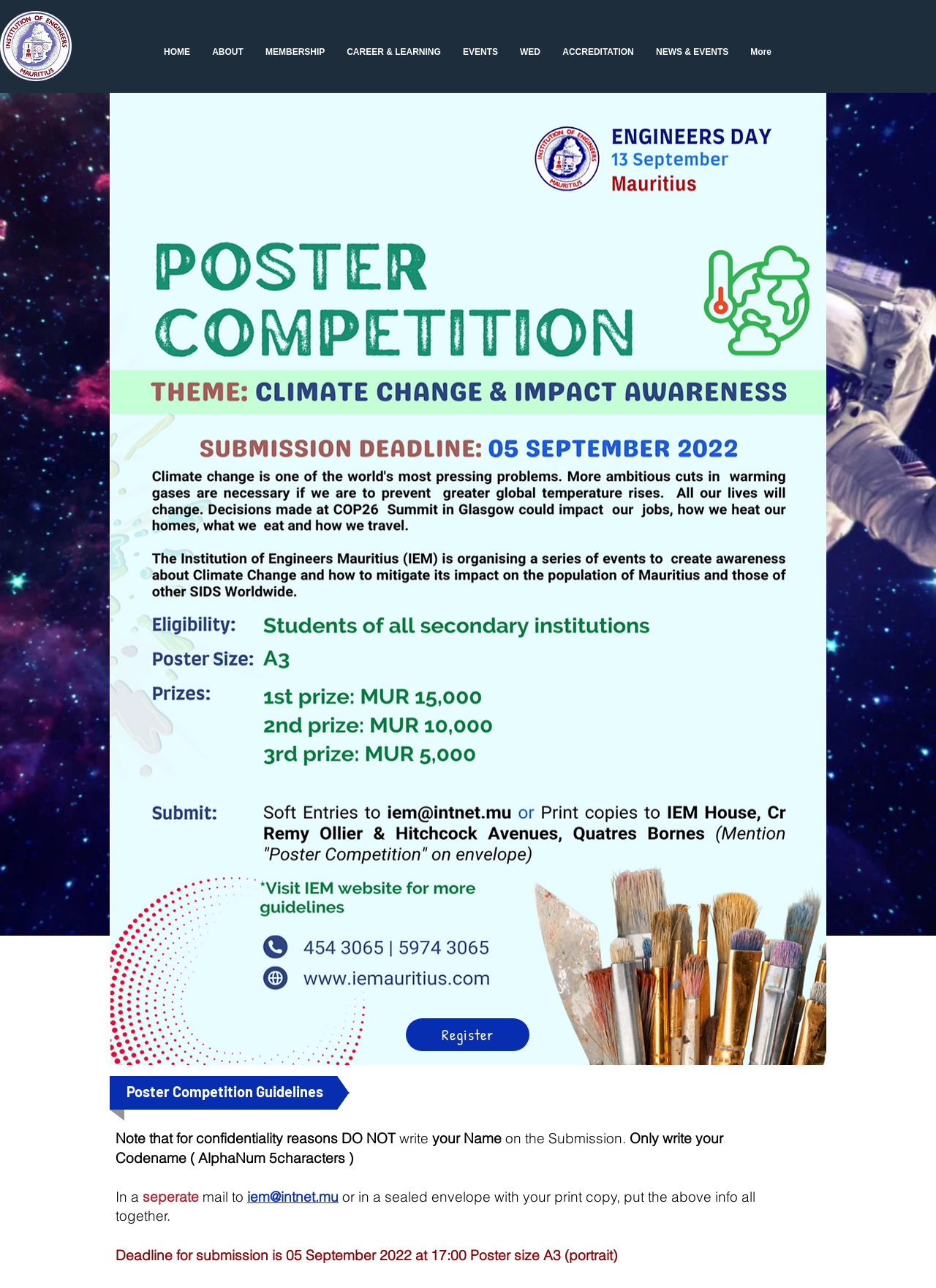Where should the submission be sent?
Answer the question with as much detail as you can, using the image as a reference.

I found the email address to send the submission by reading the text in the middle of the webpage, which states 'In a separate mail to iem@intnet.mu'.